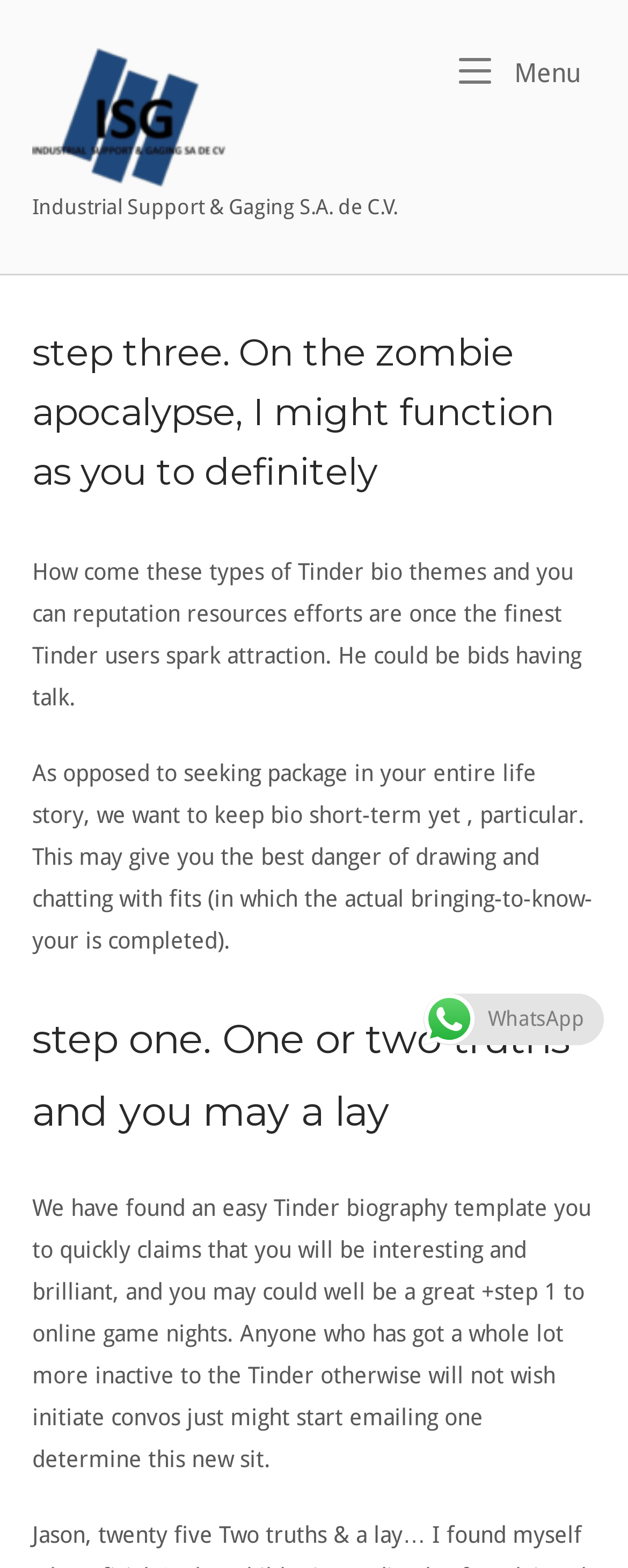What is the suggested length of a Tinder bio?
Using the image, elaborate on the answer with as much detail as possible.

I found the suggested length of a Tinder bio by reading the StaticText element with the text 'As opposed to seeking package in your entire life story, we want to keep bio short-term yet, particular.' which is located at [0.051, 0.485, 0.944, 0.608] and is a child of the HeaderAsNonLandmark element.